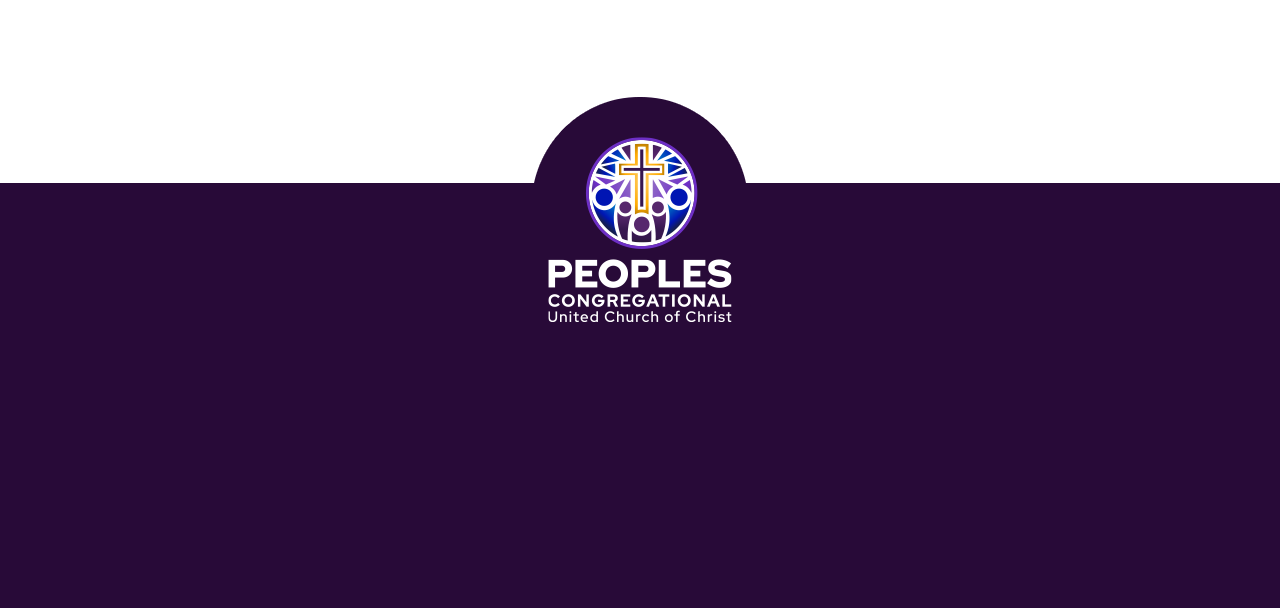Determine the bounding box coordinates for the clickable element required to fulfill the instruction: "Call (202) 829-5511". Provide the coordinates as four float numbers between 0 and 1, i.e., [left, top, right, bottom].

[0.637, 0.791, 0.777, 0.84]